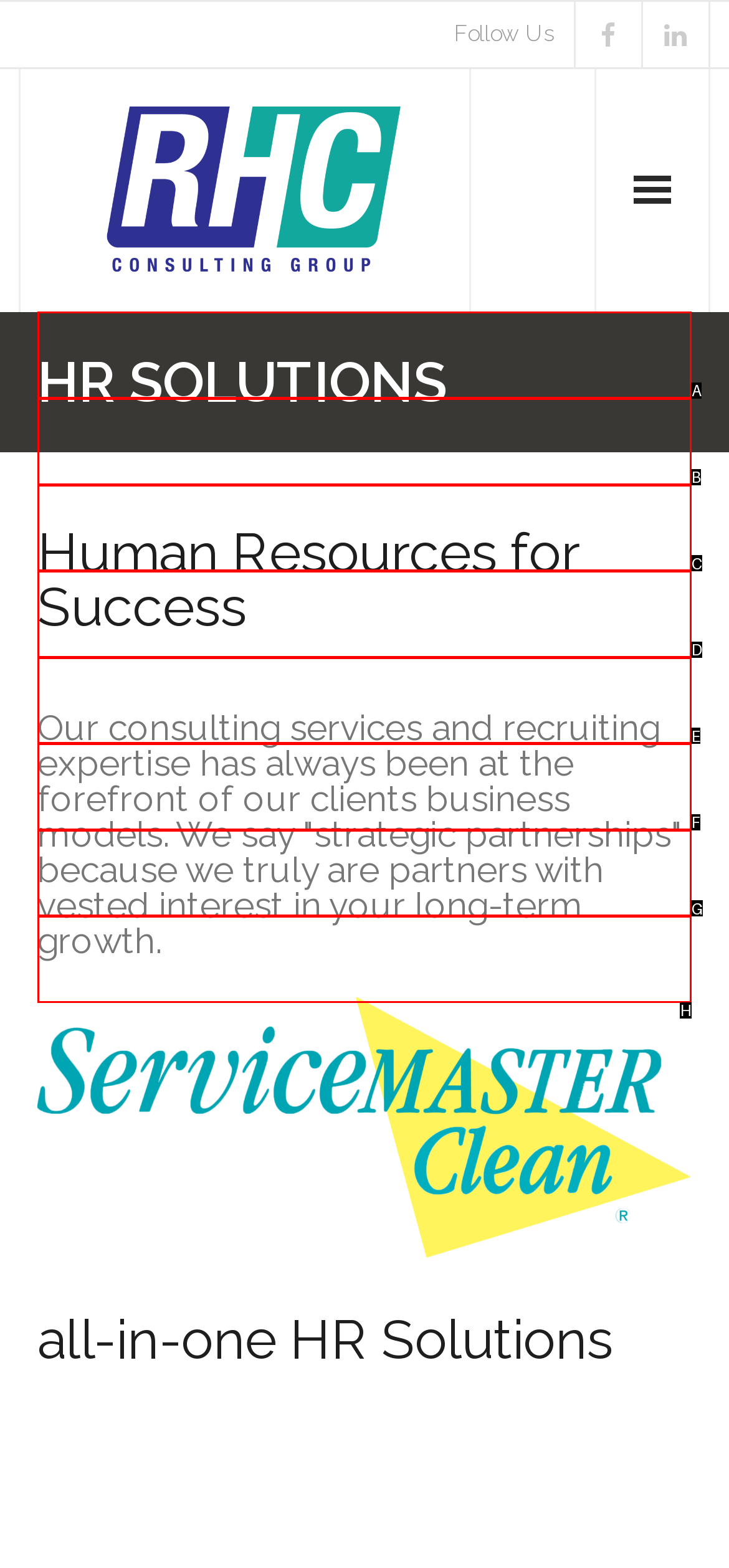Pick the option that corresponds to: - Training & Workshops
Provide the letter of the correct choice.

G